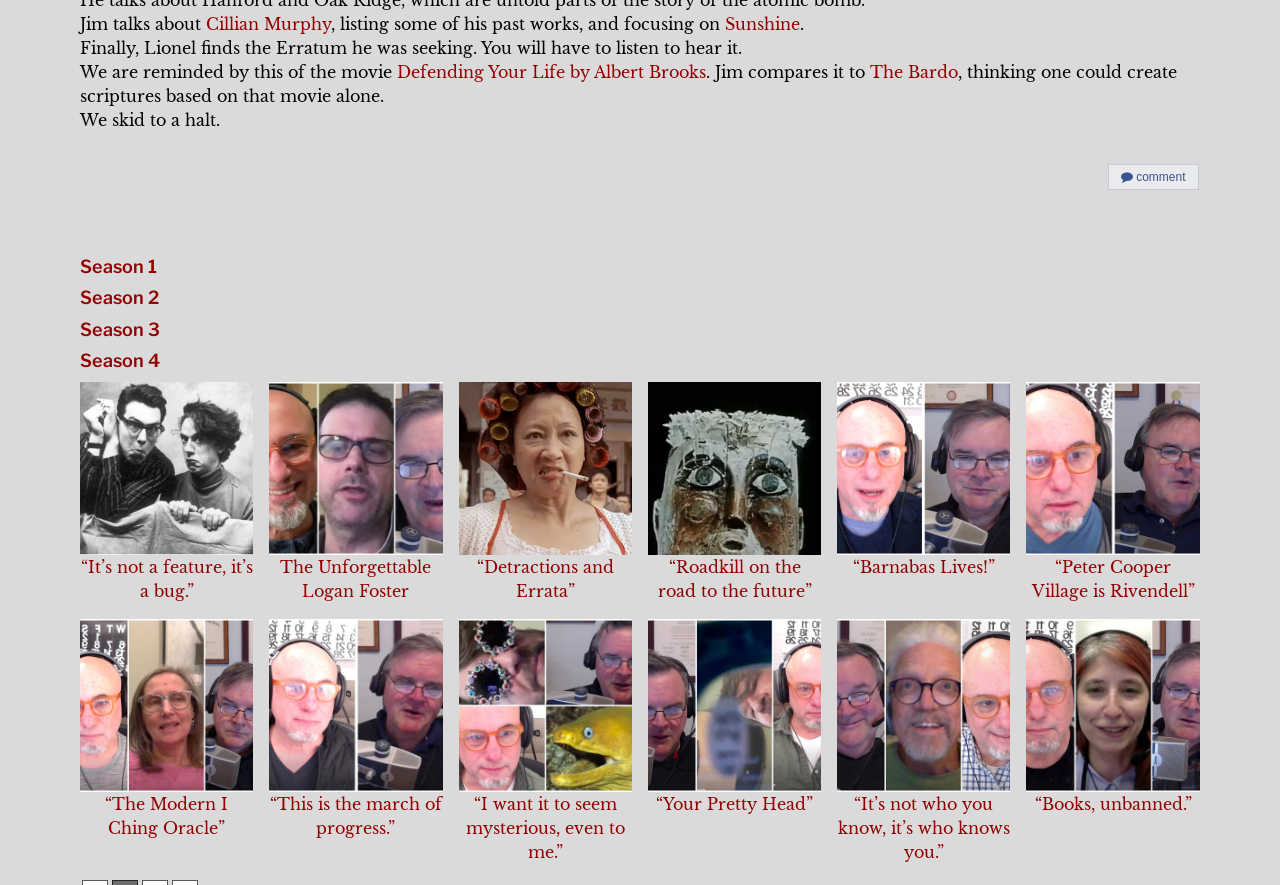What is the name of the episode?
Refer to the screenshot and answer in one word or phrase.

Detractions and Errata